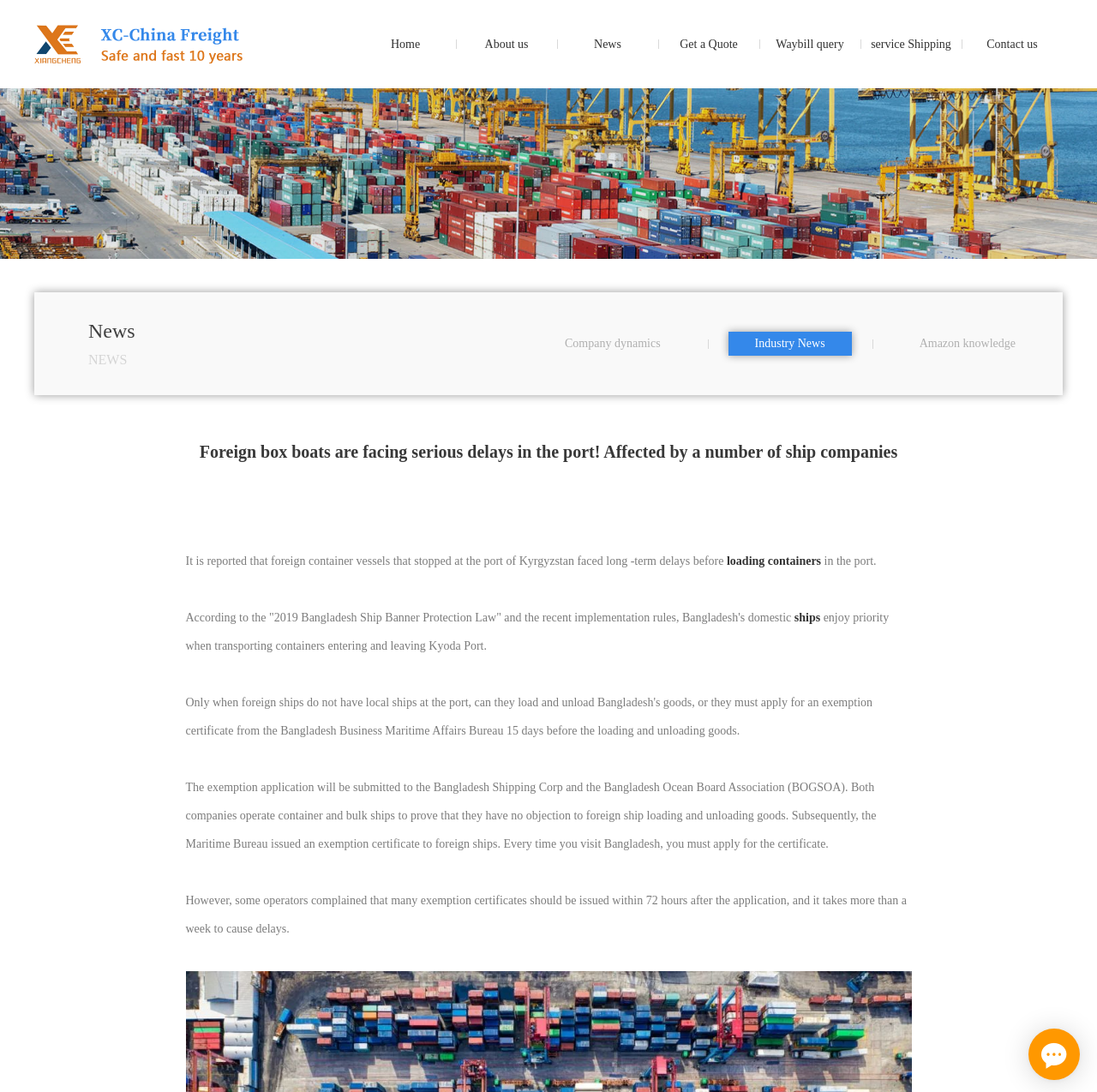What is the name of the company mentioned?
Refer to the image and give a detailed answer to the question.

The company name 'China FBA' is mentioned in the webpage, and it is also linked to another webpage. The image with the same name is also present on the webpage.